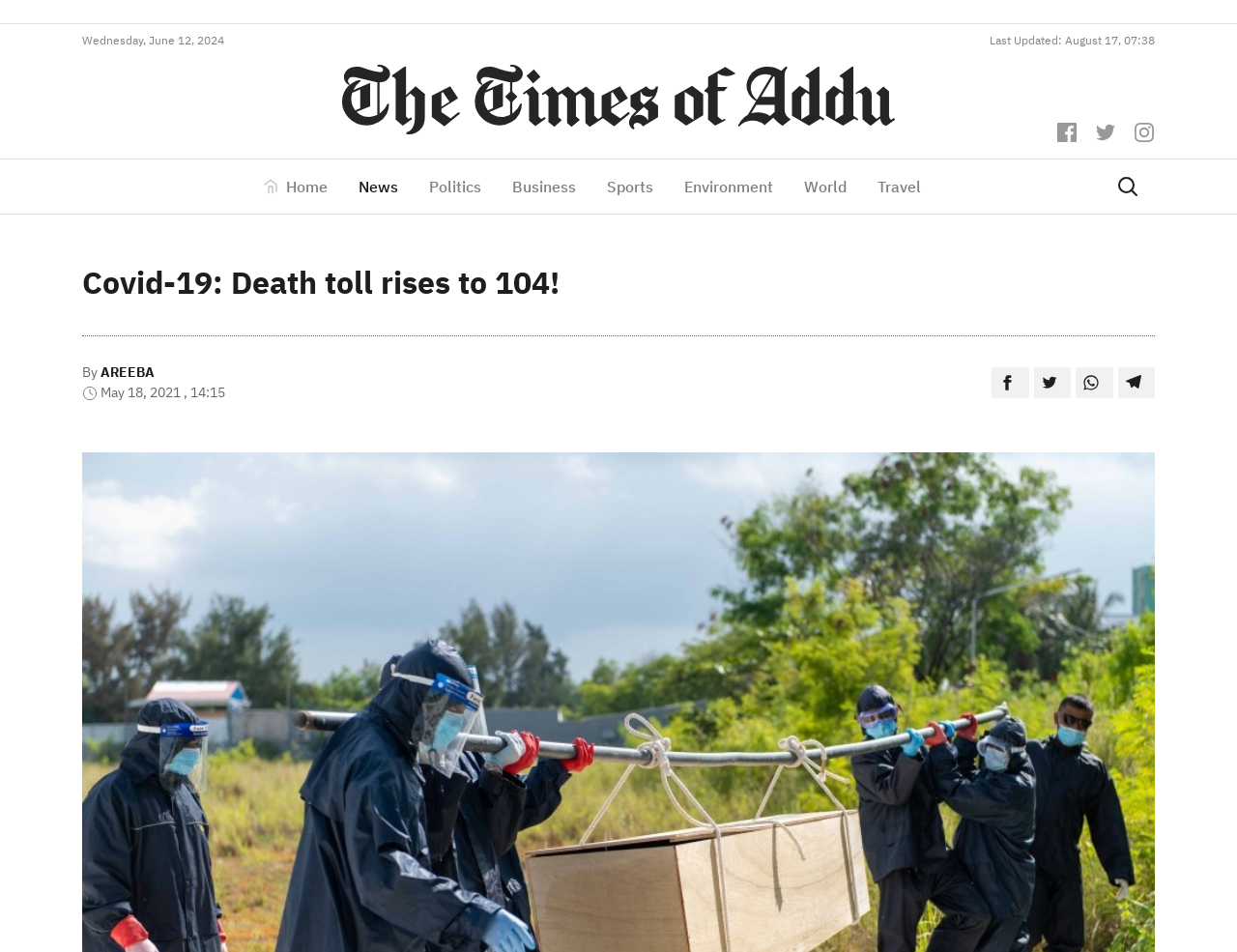Determine the bounding box coordinates for the area that should be clicked to carry out the following instruction: "Go to the News page".

[0.277, 0.176, 0.334, 0.216]